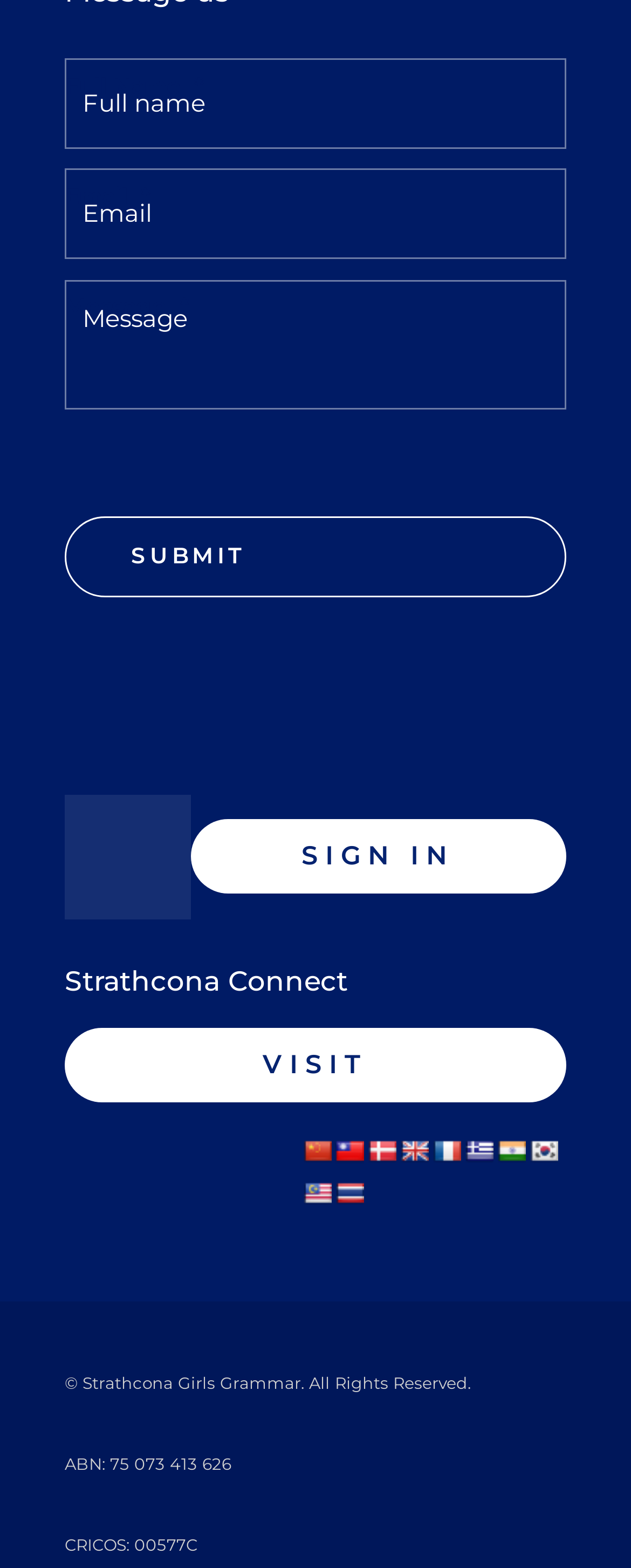Reply to the question with a single word or phrase:
How many languages are available for translation?

11